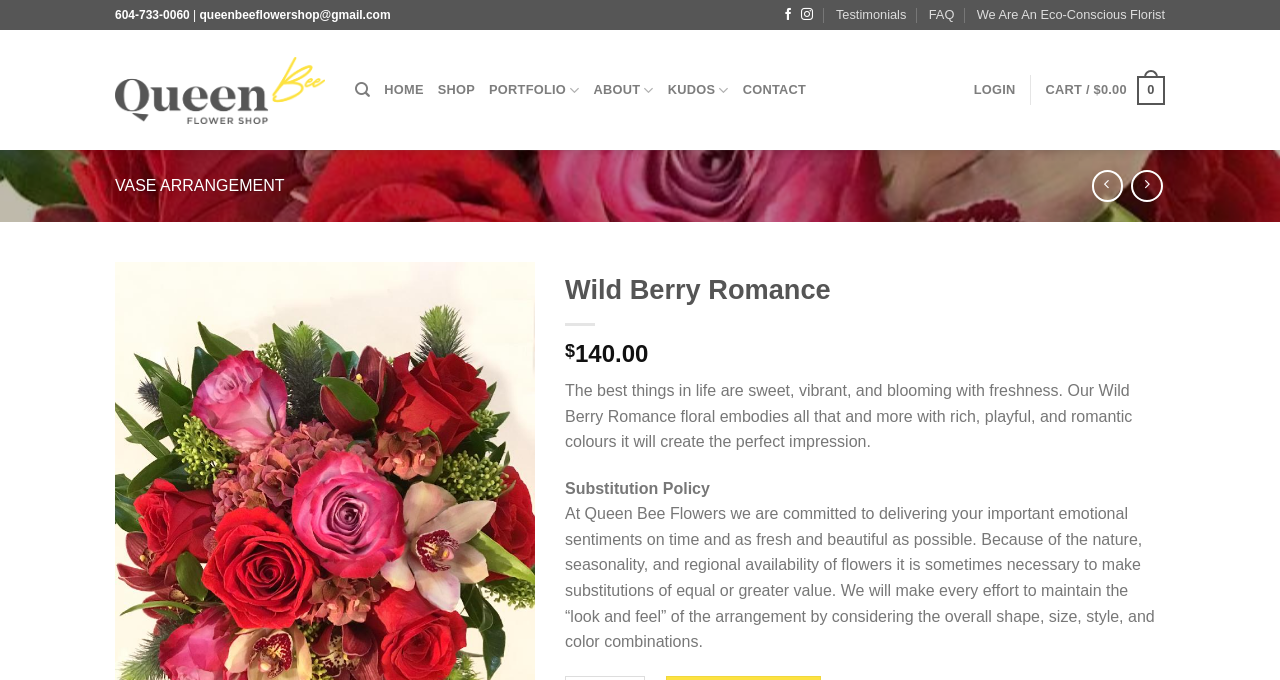Please give a concise answer to this question using a single word or phrase: 
What is the phone number of Queen Bee Flowers?

604-733-0060